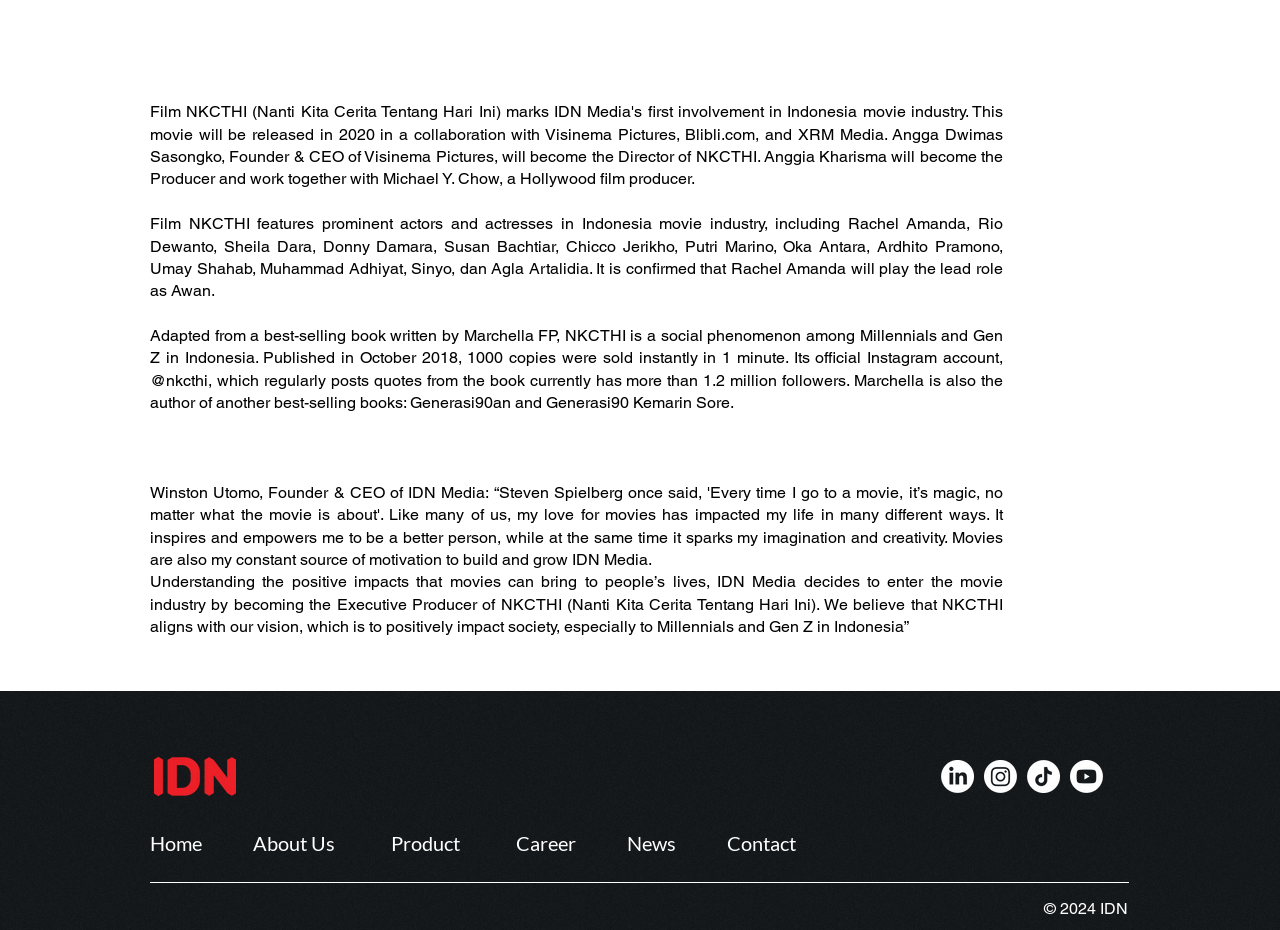Find the bounding box coordinates of the UI element according to this description: "aria-label="IDN Media"".

[0.802, 0.817, 0.828, 0.852]